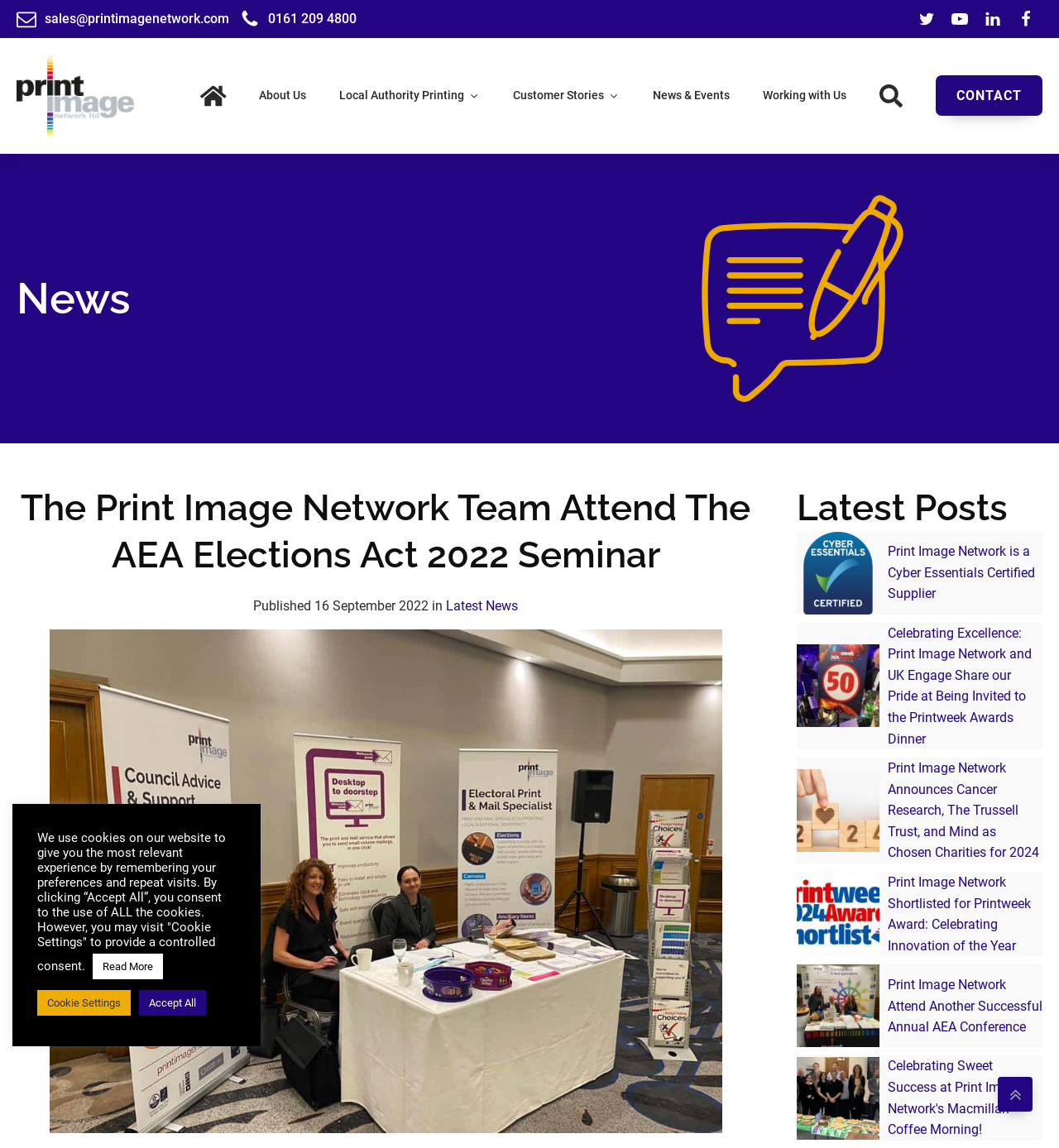Given the element description Customer Stories, specify the bounding box coordinates of the corresponding UI element in the format (top-left x, top-left y, bottom-right x, bottom-right y). All values must be between 0 and 1.

[0.469, 0.072, 0.601, 0.095]